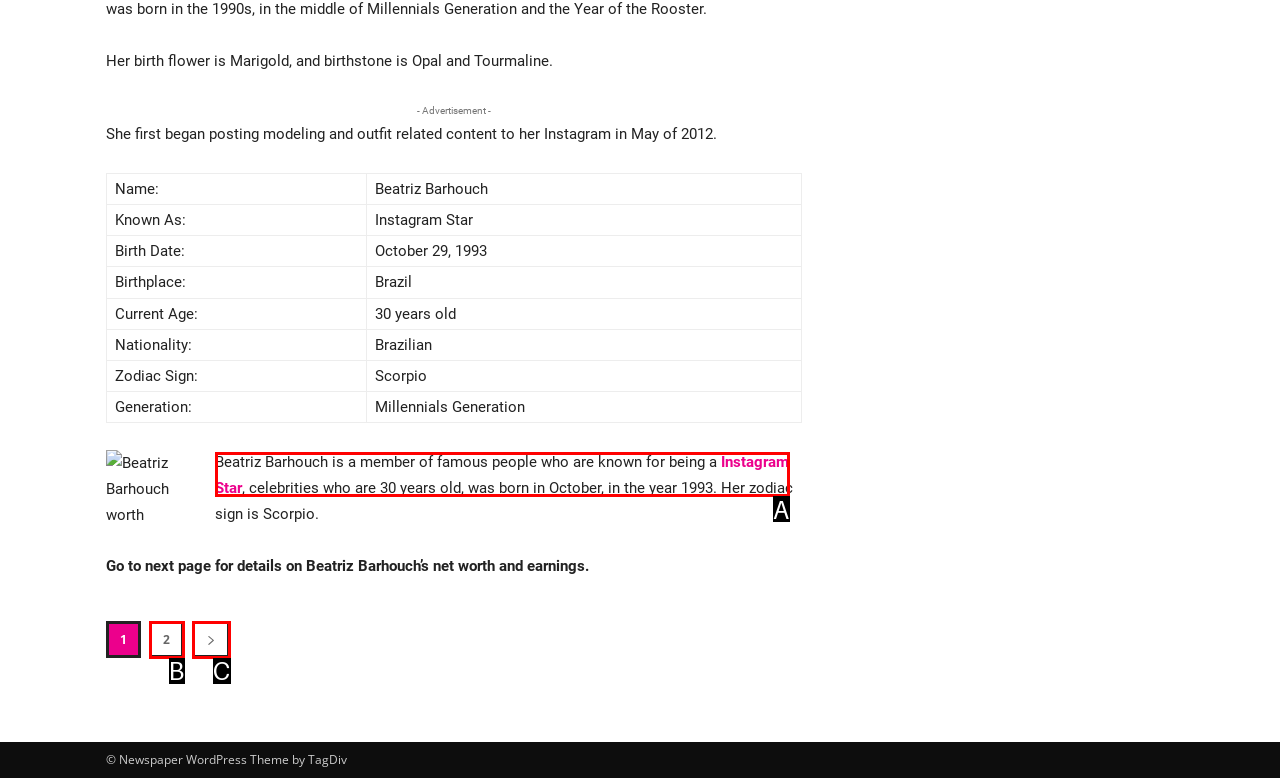Select the HTML element that corresponds to the description: 2. Reply with the letter of the correct option.

B